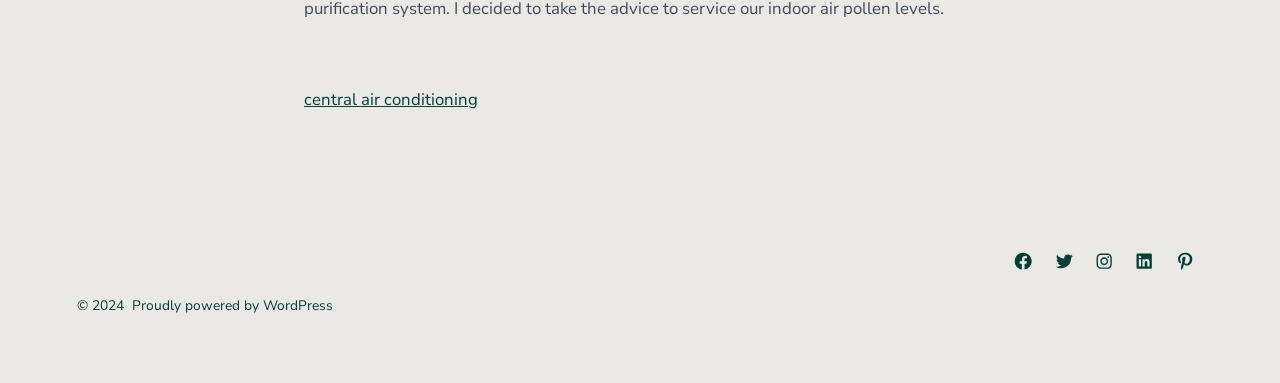What is the topic of the first link?
Could you give a comprehensive explanation in response to this question?

The first link on the webpage has the text 'central air conditioning', which suggests that the topic of the link is related to central air conditioning systems or services.